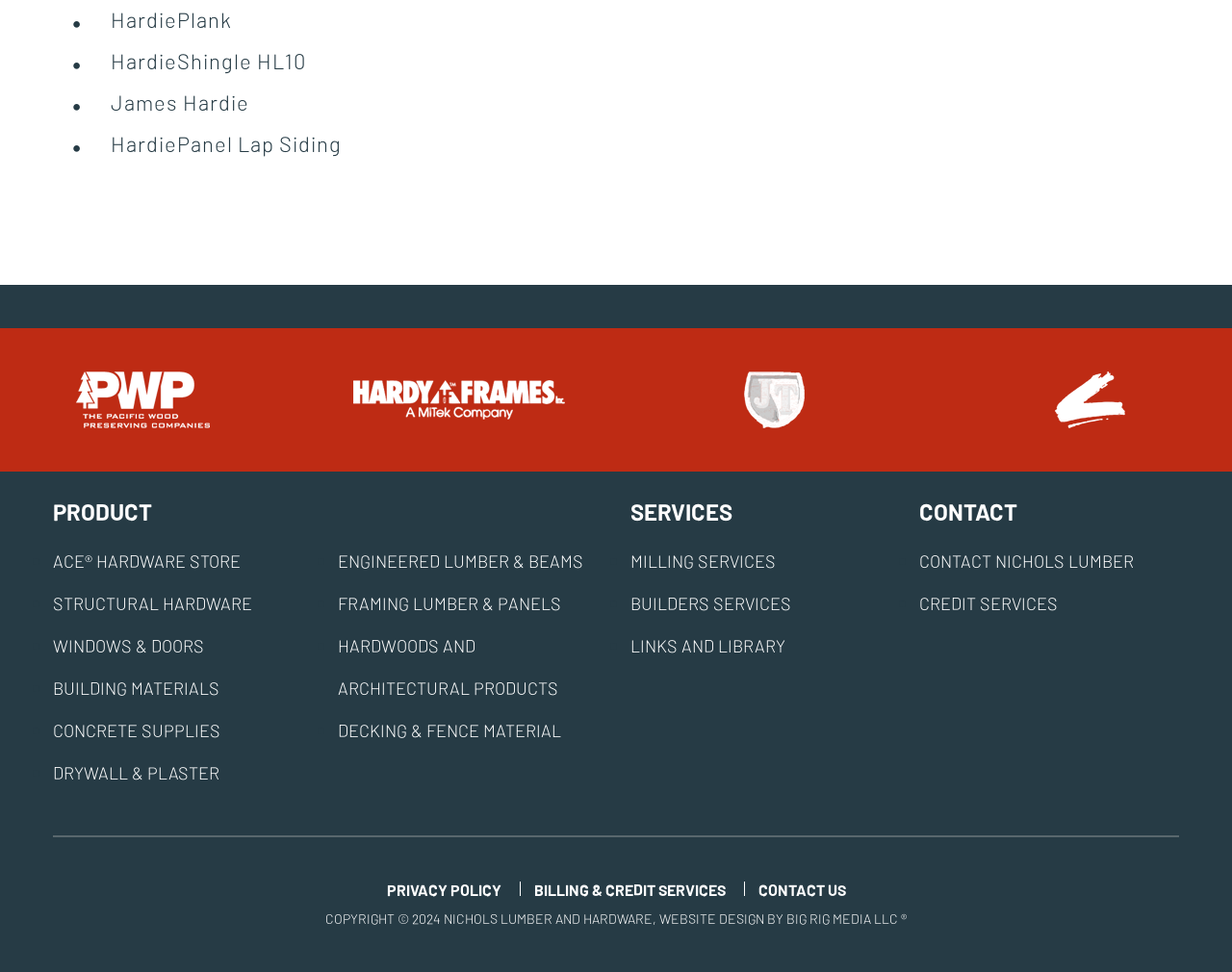Determine the bounding box coordinates of the region to click in order to accomplish the following instruction: "view STRUCTURAL HARDWARE". Provide the coordinates as four float numbers between 0 and 1, specifically [left, top, right, bottom].

[0.043, 0.61, 0.205, 0.632]